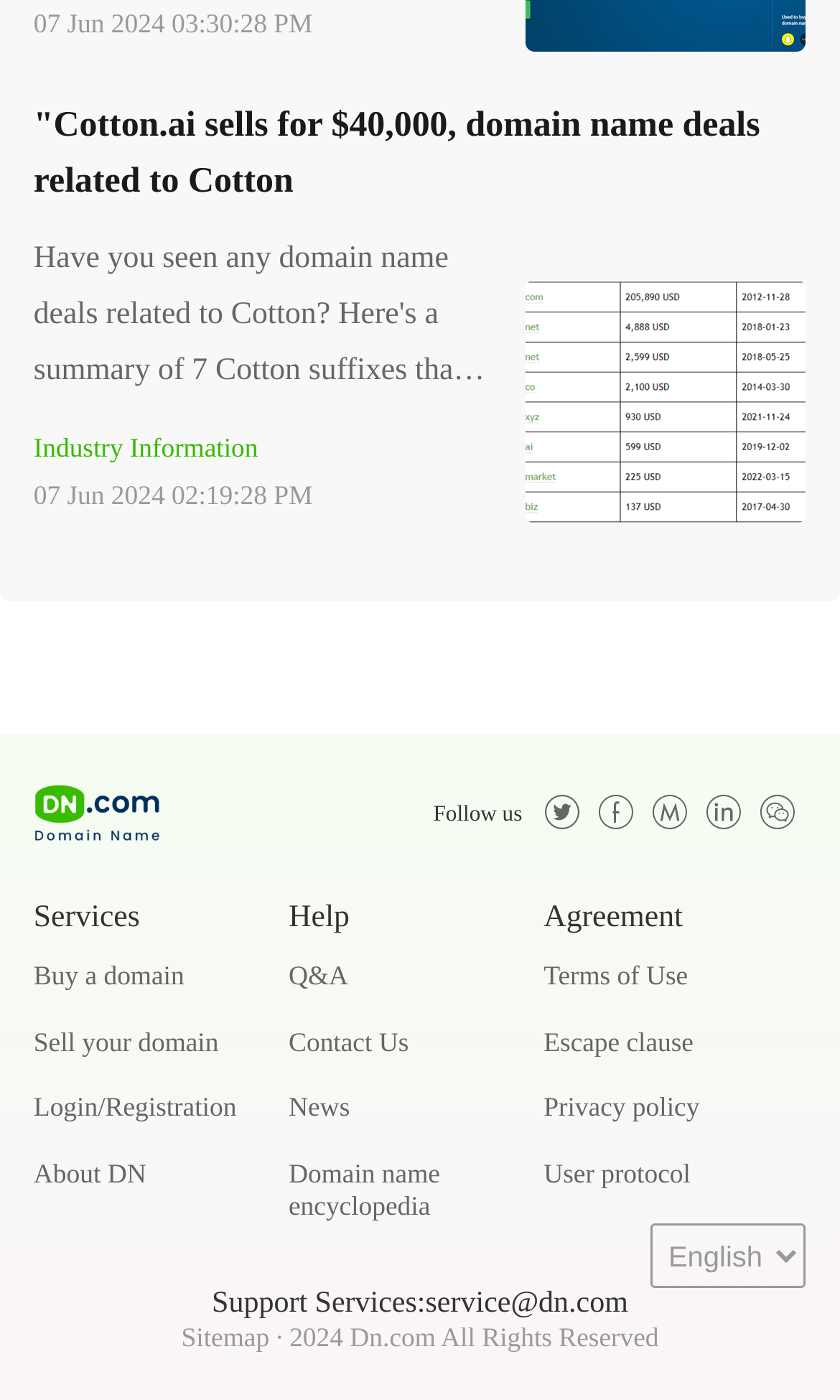For the element described, predict the bounding box coordinates as (top-left x, top-left y, bottom-right x, bottom-right y). All values should be between 0 and 1. Element description: Escape clause

[0.647, 0.733, 0.826, 0.755]